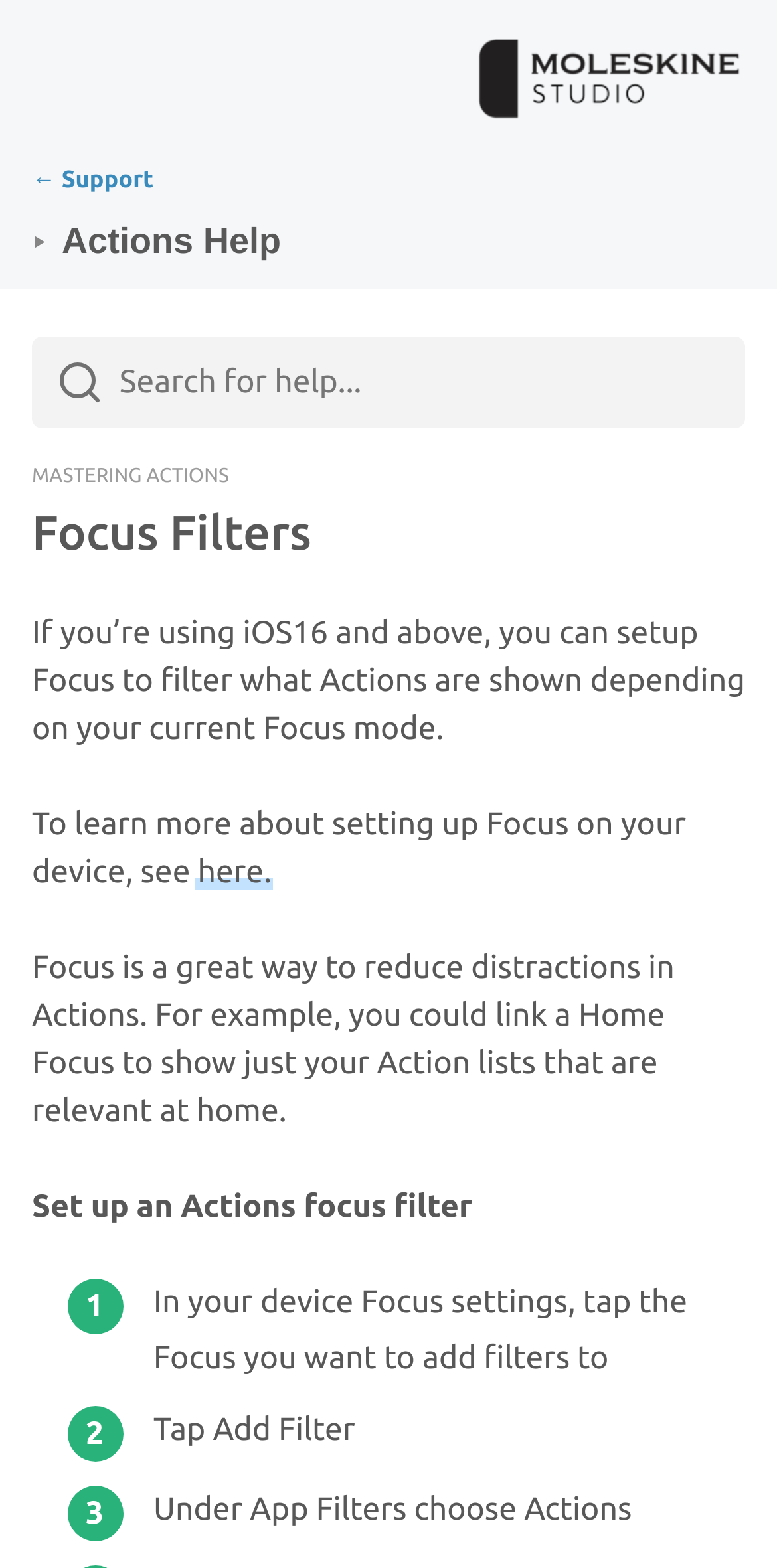Determine the bounding box of the UI element mentioned here: "All About Logbook". The coordinates must be in the format [left, top, right, bottom] with values ranging from 0 to 1.

[0.133, 0.495, 0.462, 0.531]